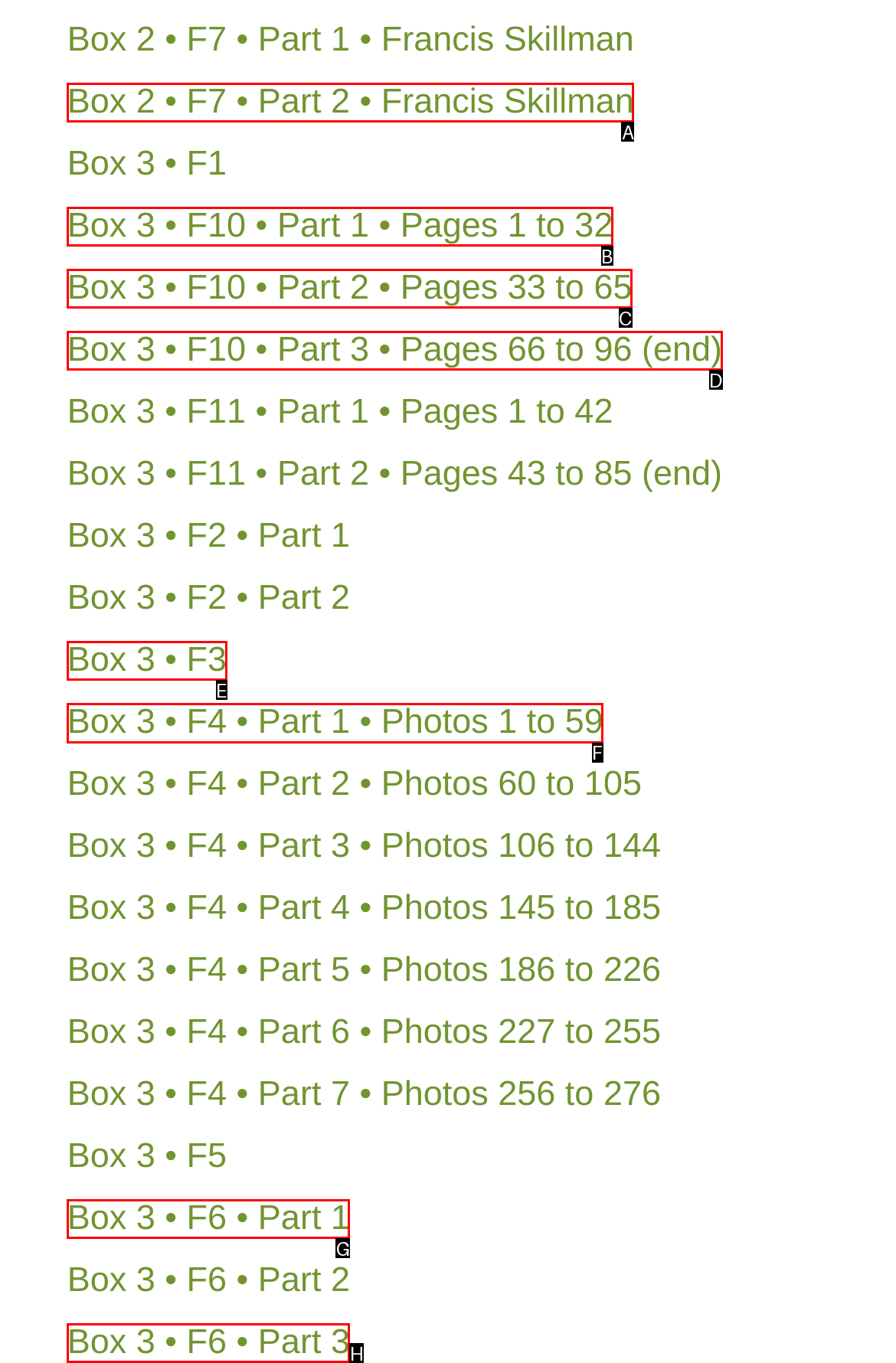Tell me which letter corresponds to the UI element that will allow you to open Box 3 • F4 • Part 1 • Photos 1 to 59. Answer with the letter directly.

F